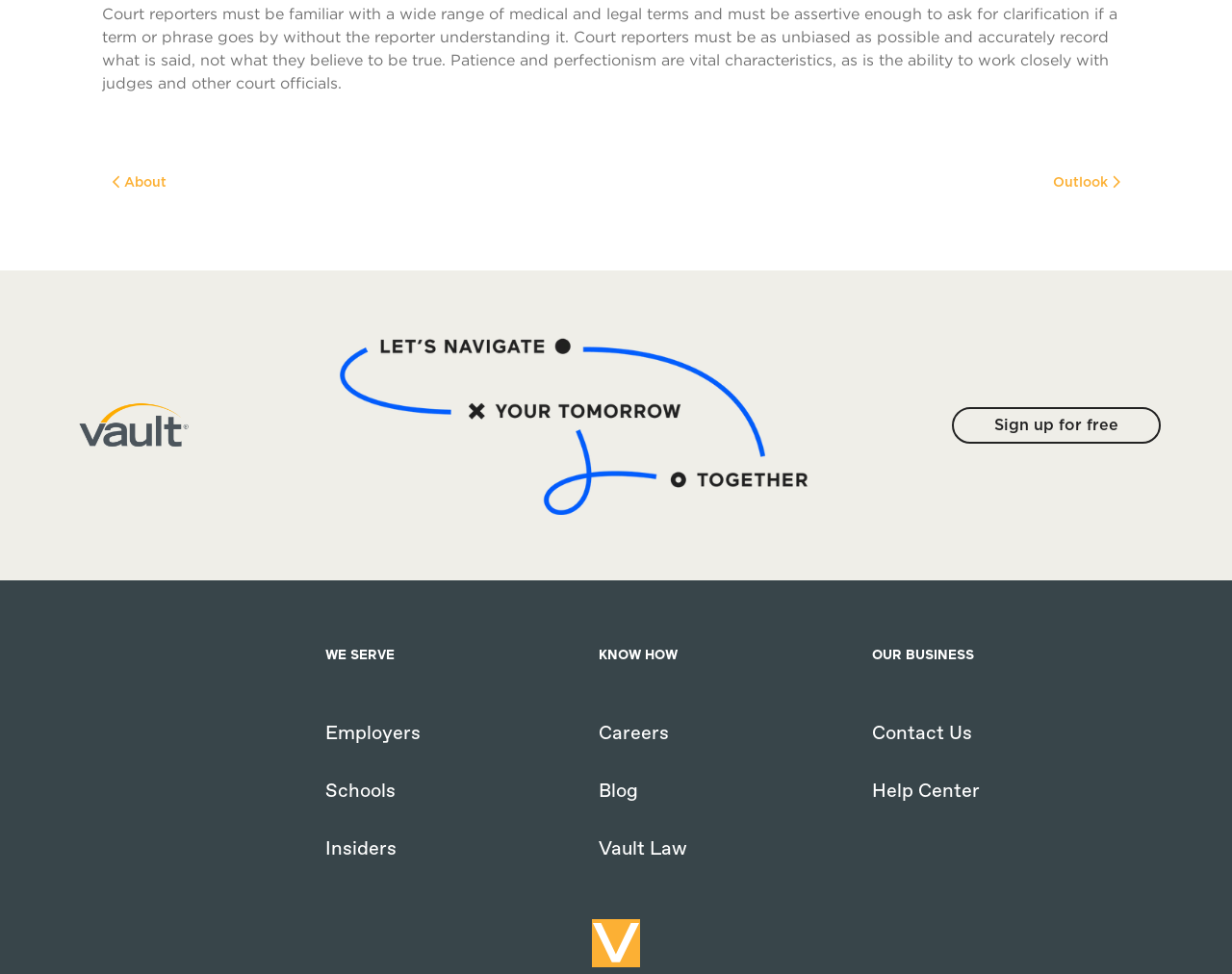Determine the bounding box coordinates of the region to click in order to accomplish the following instruction: "Click the 'Contact Us' link". Provide the coordinates as four float numbers between 0 and 1, specifically [left, top, right, bottom].

[0.7, 0.744, 0.925, 0.763]